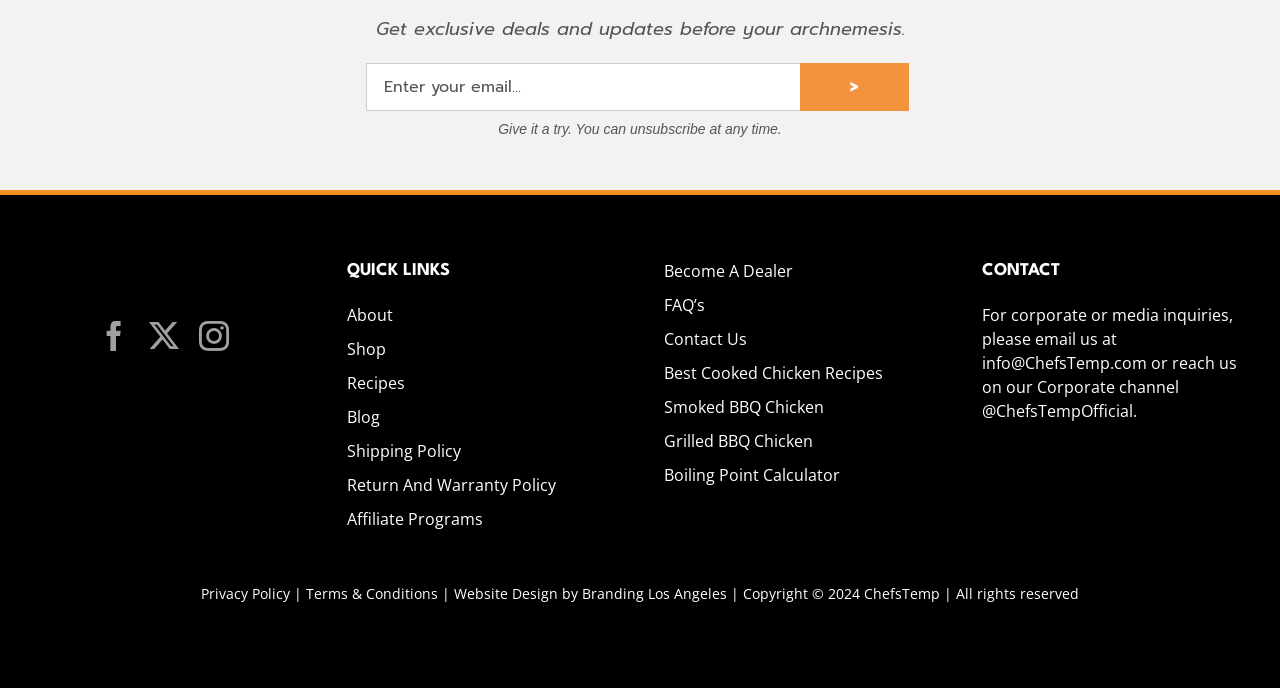Locate the bounding box coordinates of the area to click to fulfill this instruction: "Visit Facebook page". The bounding box should be presented as four float numbers between 0 and 1, in the order [left, top, right, bottom].

[0.078, 0.467, 0.101, 0.511]